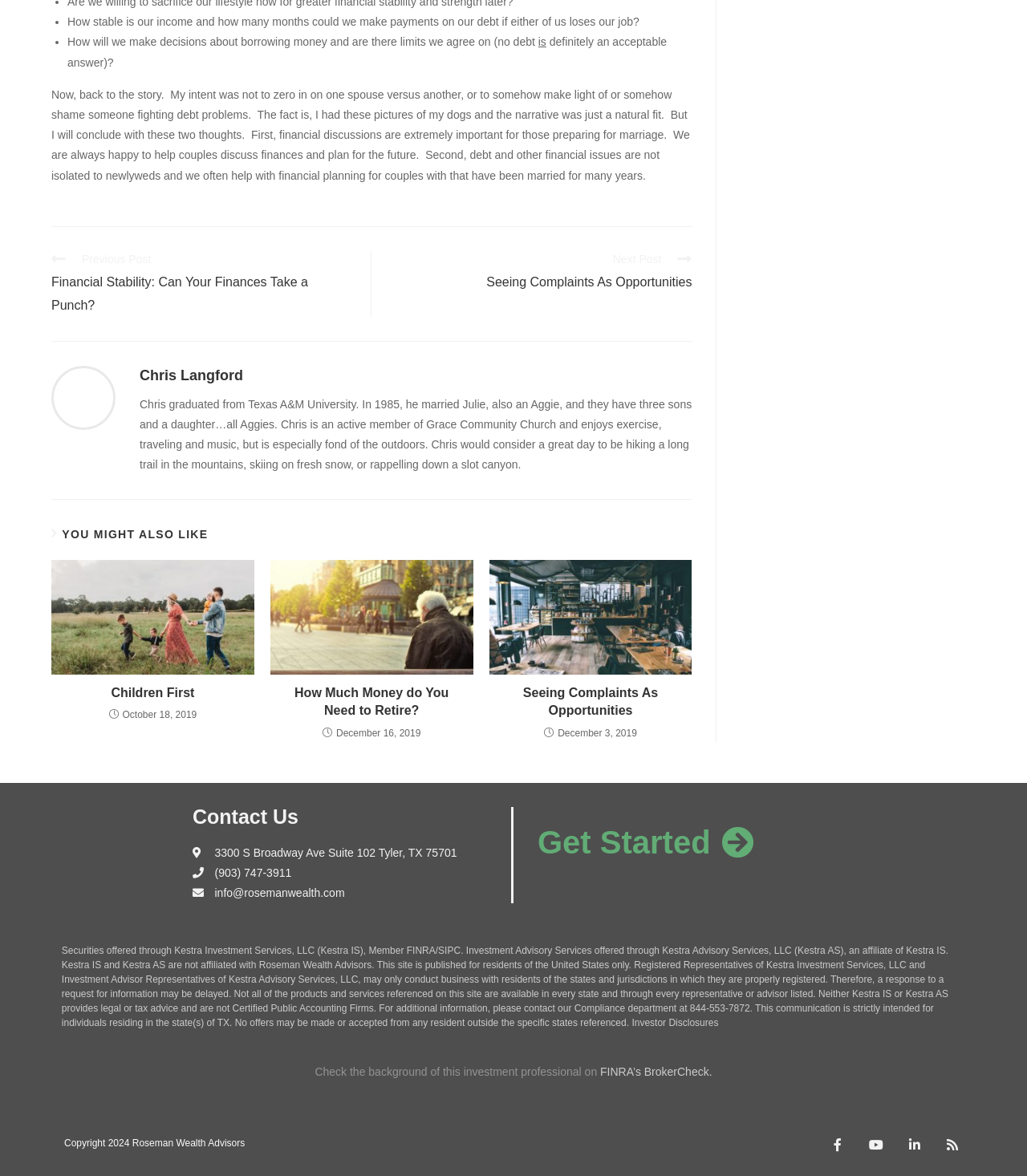Show the bounding box coordinates of the region that should be clicked to follow the instruction: "Get Started."

[0.523, 0.703, 0.733, 0.731]